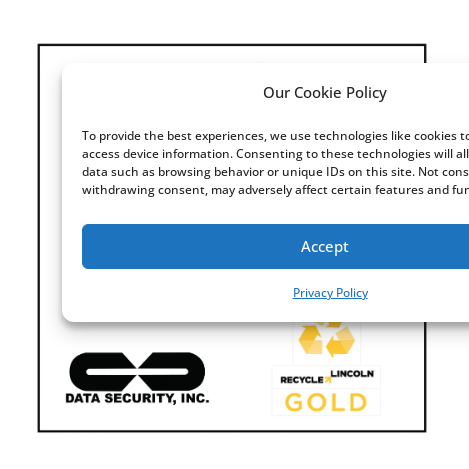Thoroughly describe everything you see in the image.

This image displays a cookie policy dialog from Data Security, Inc., emphasizing their commitment to transparency in data usage. The top part of the dialog articulates the company’s use of cookies and other technologies to enhance user experiences by storing and accessing device information. Below this message, there are two buttons: one to “Accept” the policy, allowing data processing, and another for users to close the dialog. Additionally, the company's logo is prominently featured, showcasing its identity as a leader in secure data disposal. At the bottom, there’s a link to the "Privacy Policy," underscoring their commitment to user privacy and data management. The entire presentation is designed to inform users while prompting action regarding their consent to data practices.